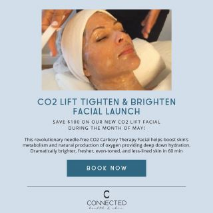Provide a brief response to the question using a single word or phrase: 
What is the phone number of Connected Health & Skin?

416 477-SKIN (7546)